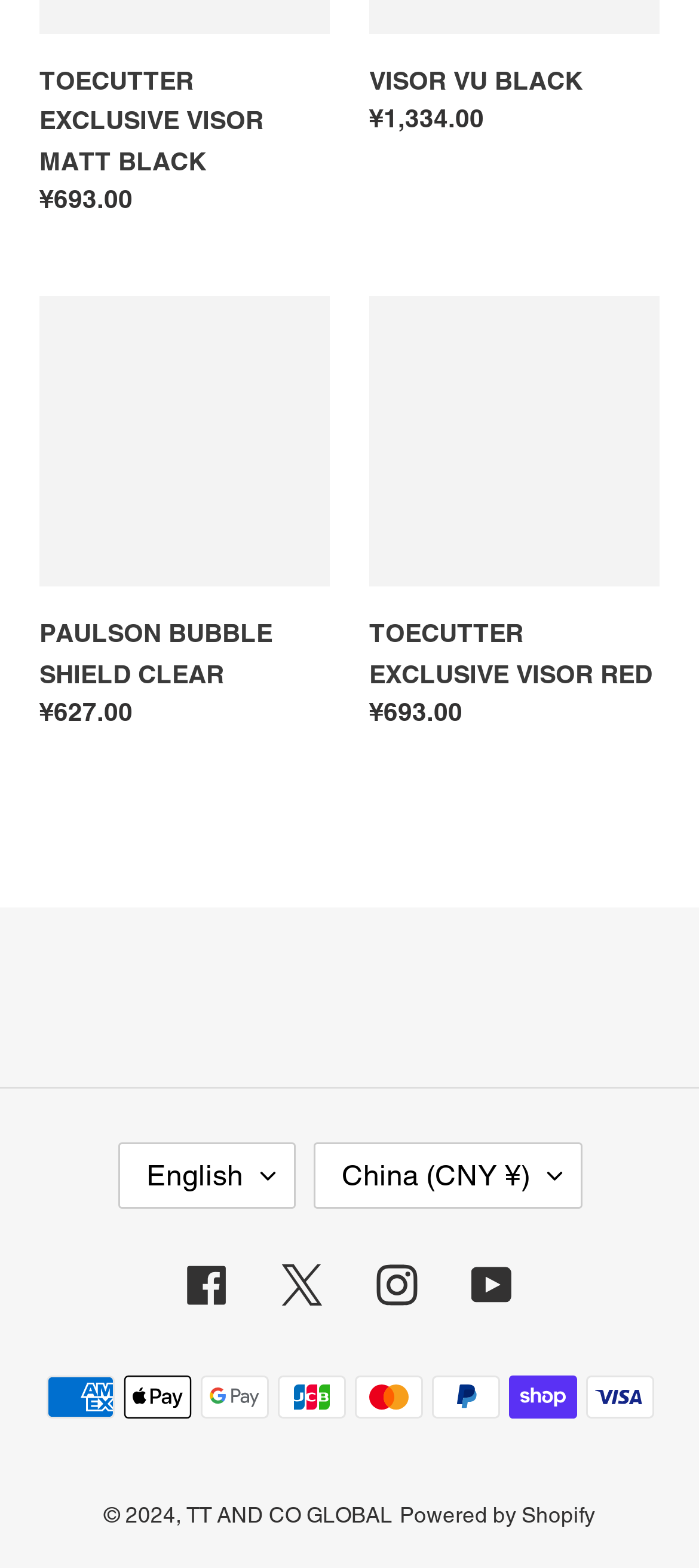Find the bounding box coordinates of the clickable element required to execute the following instruction: "Choose China (CNY ¥) as country/region". Provide the coordinates as four float numbers between 0 and 1, i.e., [left, top, right, bottom].

[0.447, 0.729, 0.832, 0.771]